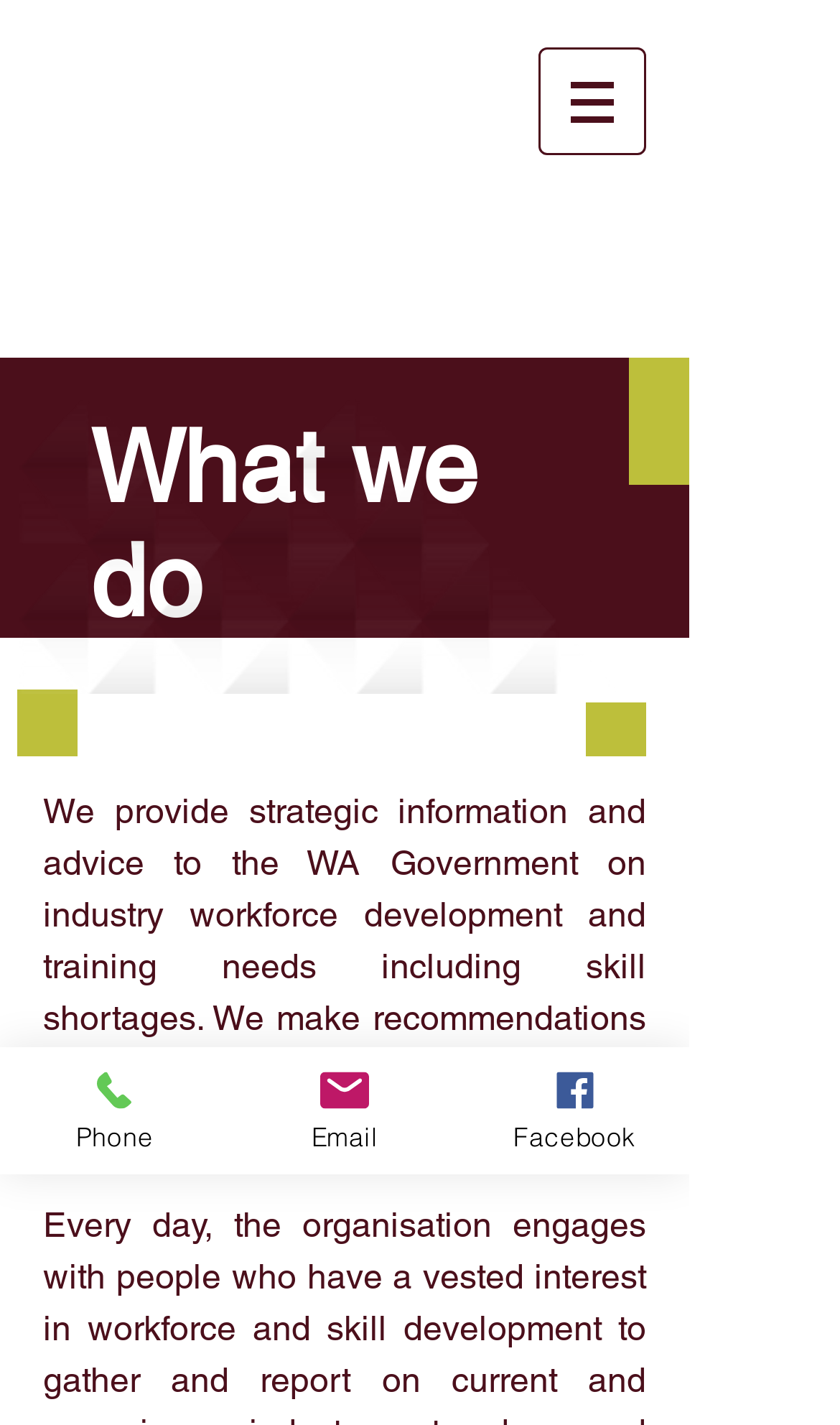Give a concise answer using only one word or phrase for this question:
How many contact methods are available on the webpage?

Three